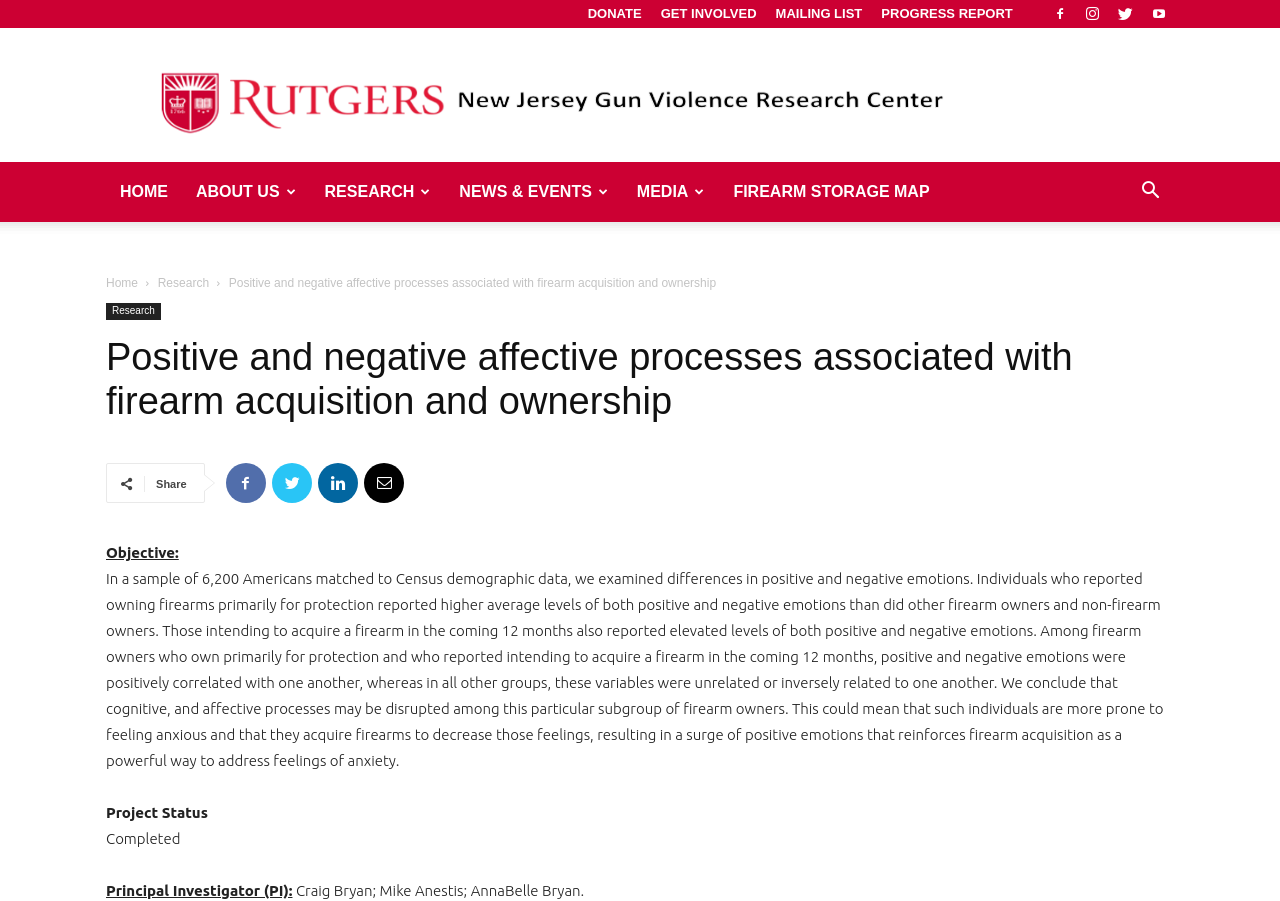Your task is to extract the text of the main heading from the webpage.

Positive and negative affective processes associated with firearm acquisition and ownership